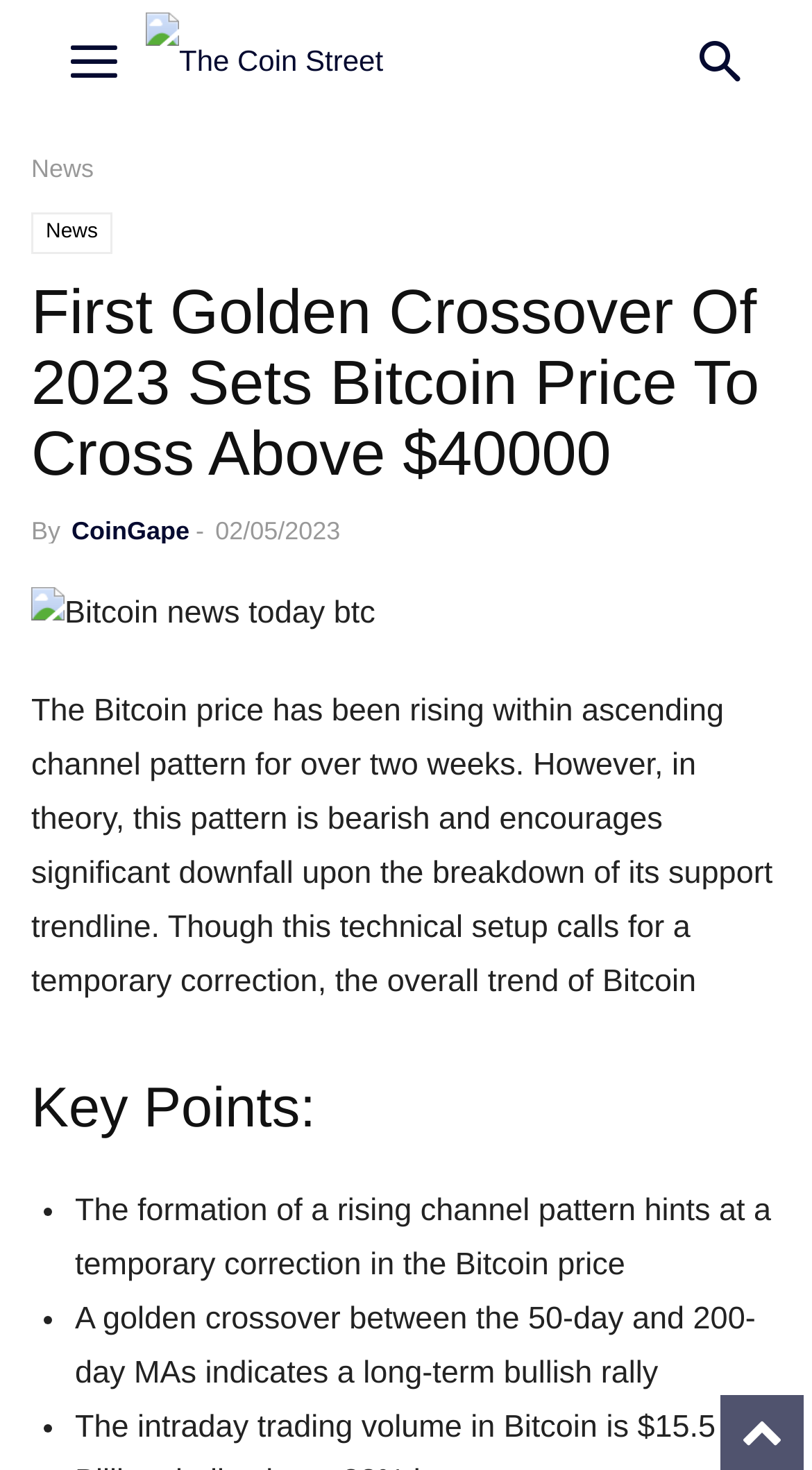Please provide a one-word or phrase answer to the question: 
What is the date of the news article?

02/05/2023